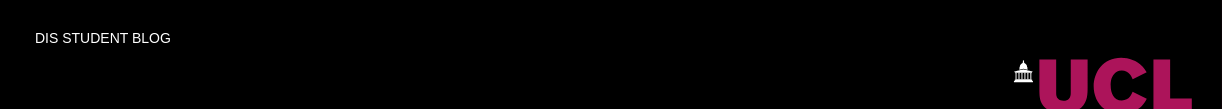What is the focus of the blog?
Provide a detailed answer to the question using information from the image.

The image features the title 'DIS STUDENT BLOG' prominently displayed, indicating a focus on the Department of Information Studies at University College London (UCL). This suggests that the blog is focused on the Department of Information Studies.